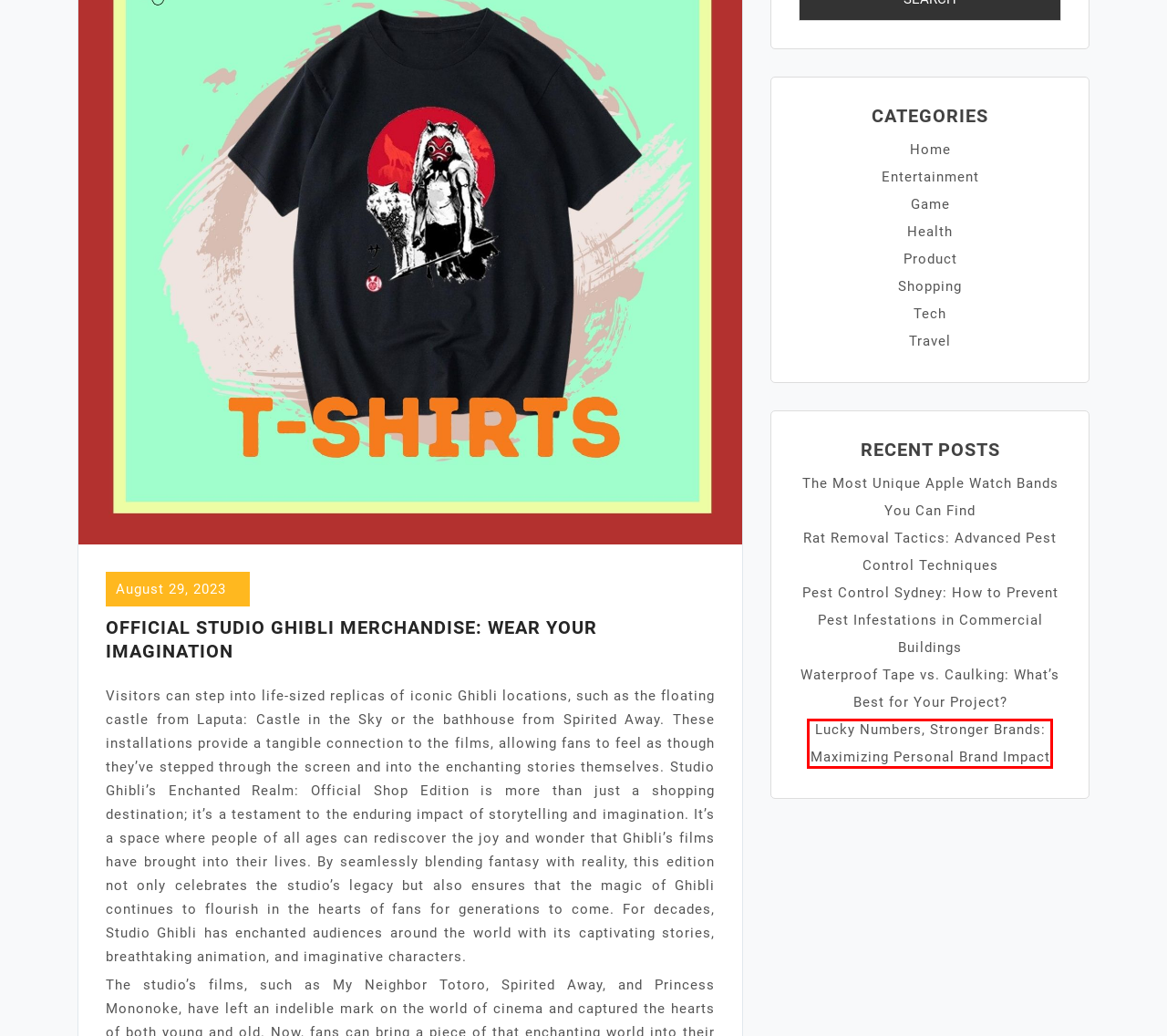Examine the screenshot of a webpage with a red bounding box around a UI element. Select the most accurate webpage description that corresponds to the new page after clicking the highlighted element. Here are the choices:
A. Waterproof Tape vs. Caulking: What’s Best for Your Project?
B. The Most Unique Apple Watch Bands You Can Find
C. Rat Removal Tactics: Advanced Pest Control Techniques
D. Pest Control Sydney: How to Prevent Pest Infestations in Commercial Buildings
E. Lucky Numbers, Stronger Brands: Maximizing Personal Brand Impact
F. Game
G. admin
H. Pochacco Stuffed Toy Fiesta: Discover Joy

E